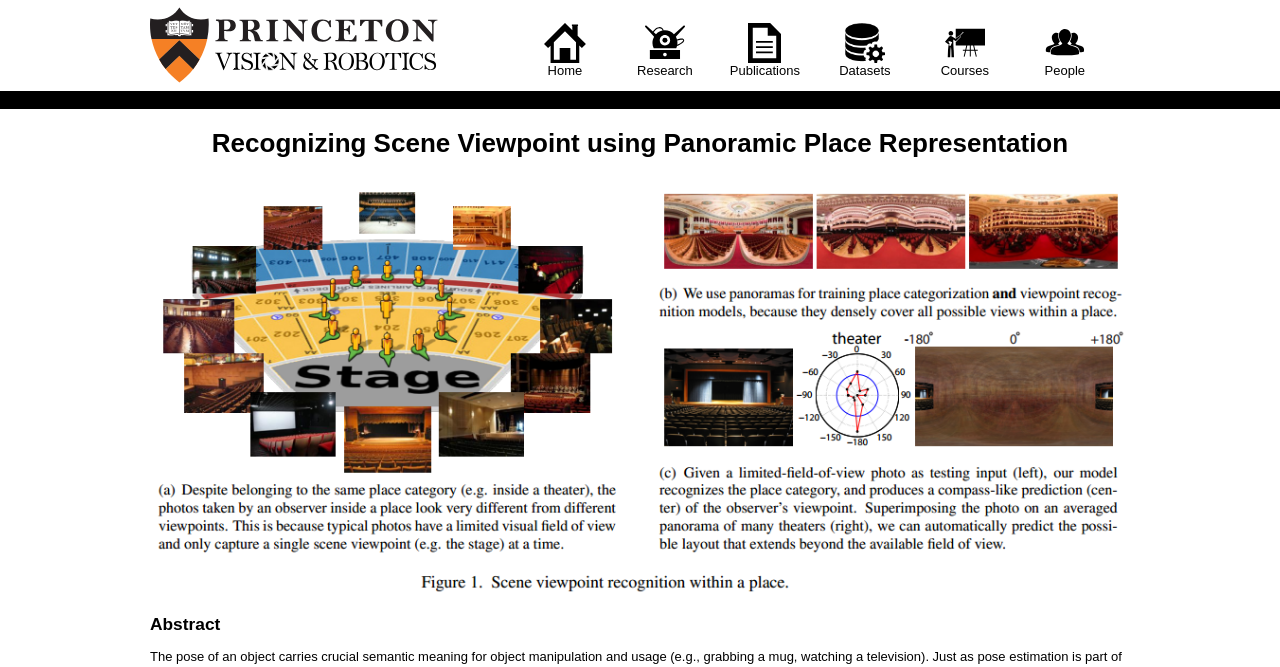Identify the bounding box coordinates for the UI element that matches this description: "parent_node: Home".

[0.117, 0.109, 0.343, 0.132]